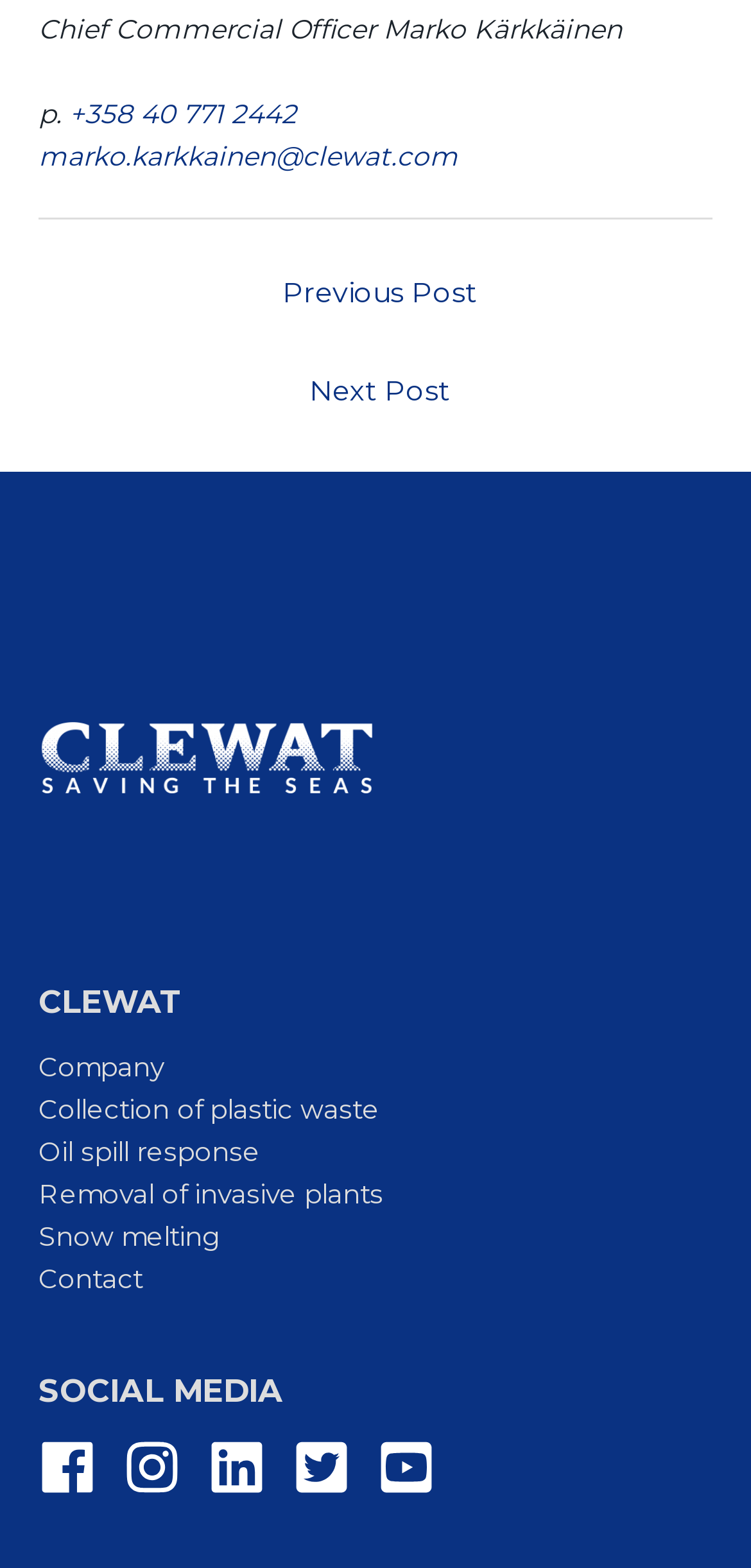Who is the Chief Commercial Officer?
Provide a detailed and well-explained answer to the question.

The answer can be found in the StaticText element with the text 'Chief Commercial Officer Marko Kärkkäinen' at the top of the webpage.